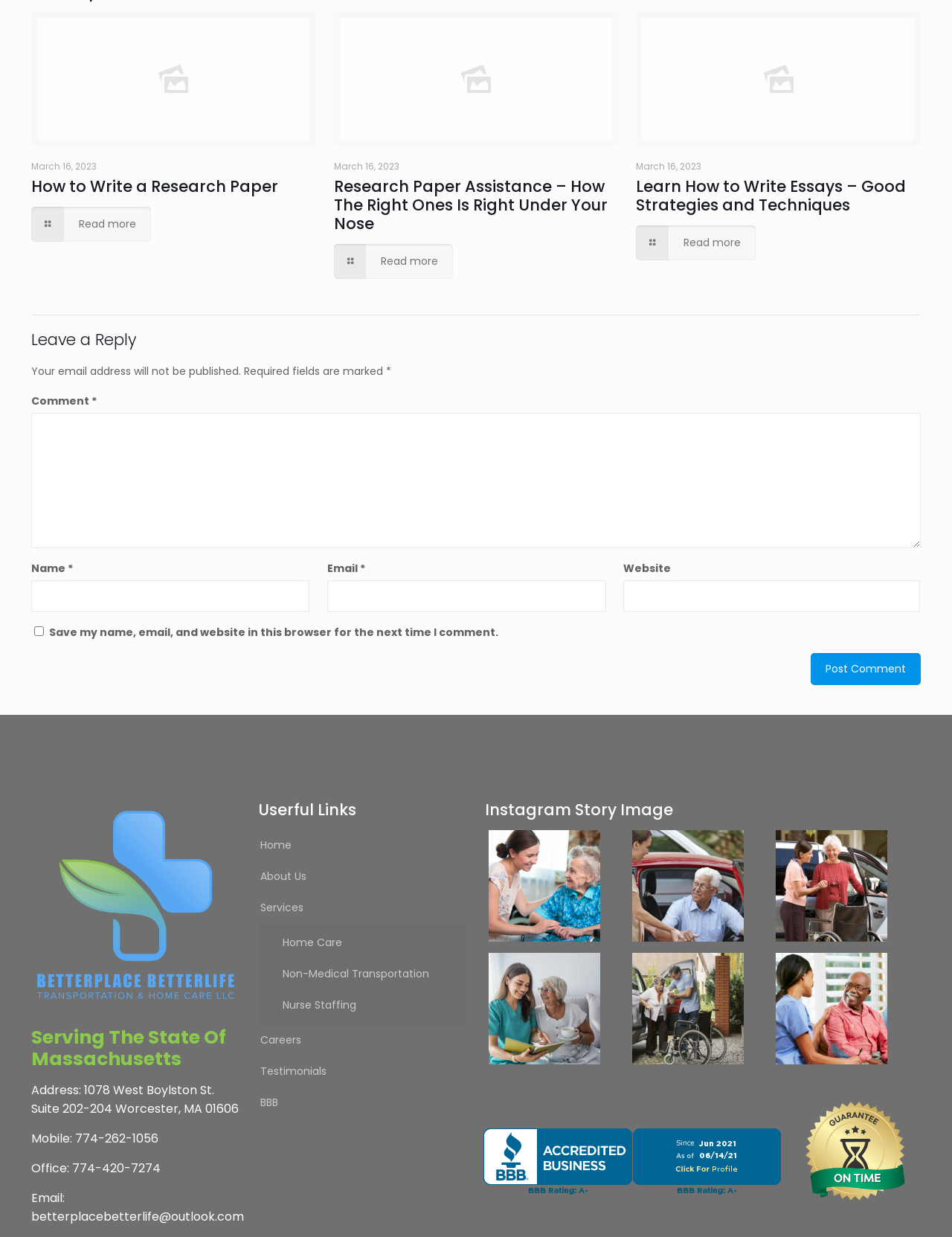Provide a short answer using a single word or phrase for the following question: 
What is the date of the latest article?

March 16, 2023